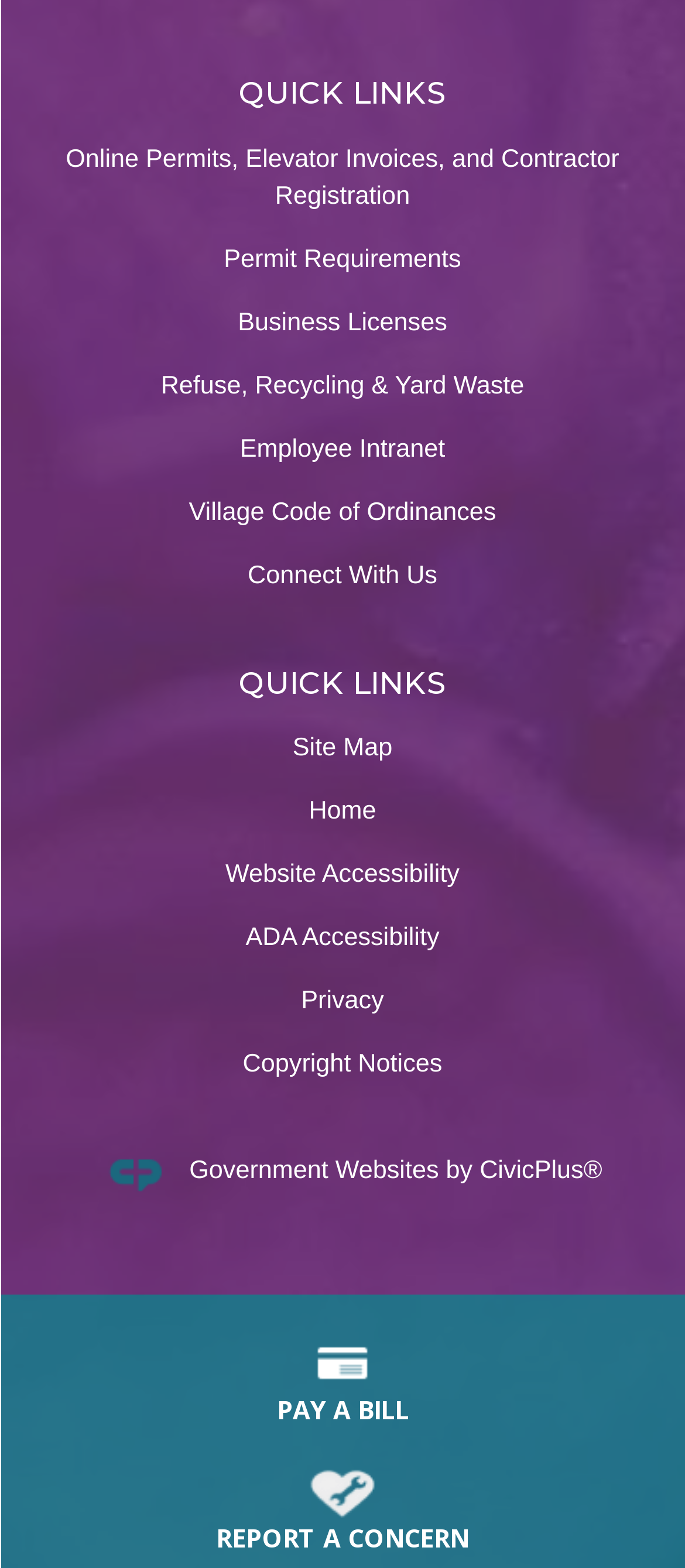Specify the bounding box coordinates for the region that must be clicked to perform the given instruction: "View Business Licenses".

[0.347, 0.197, 0.653, 0.215]